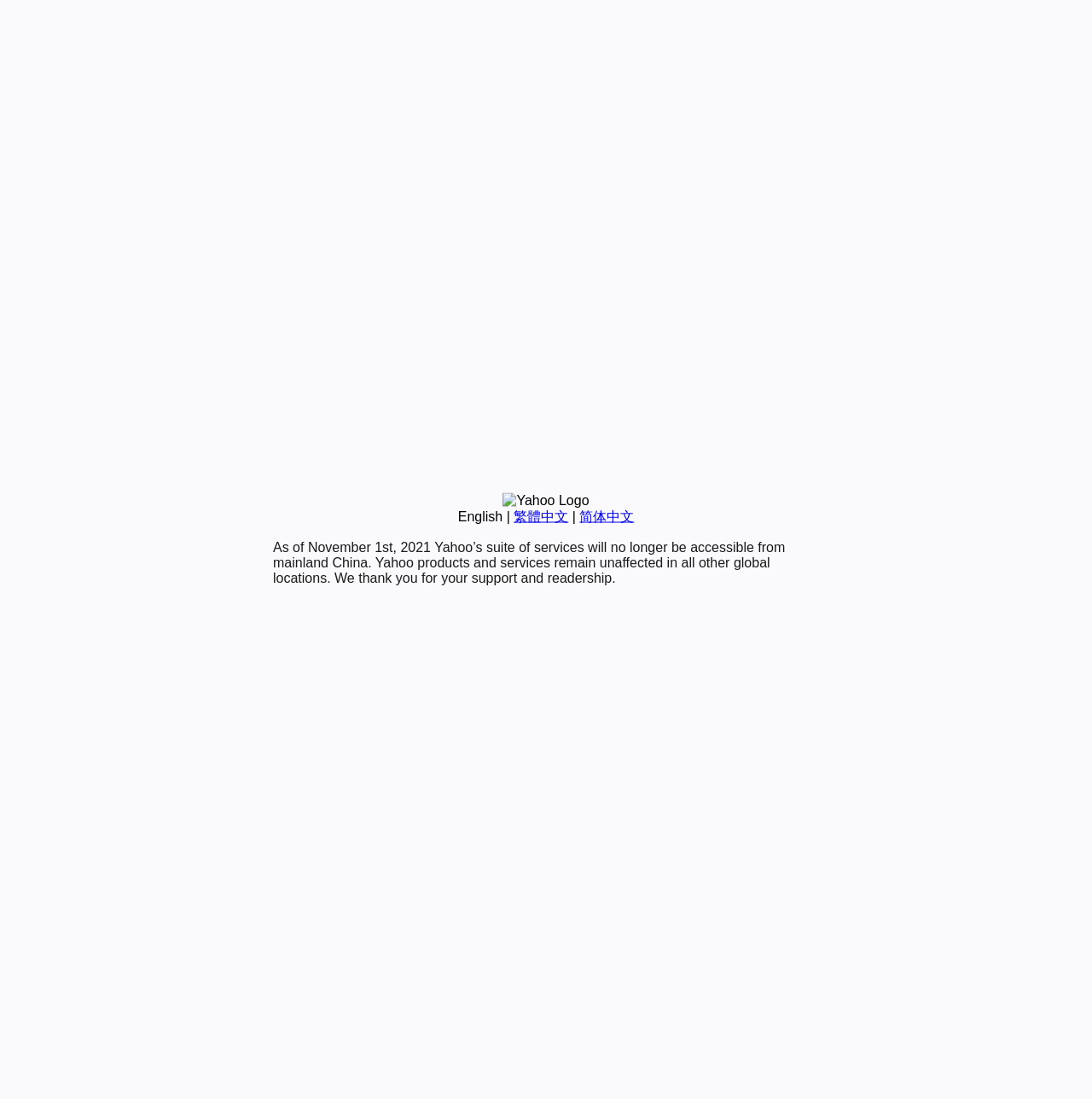Provide the bounding box coordinates of the UI element that matches the description: "繁體中文".

[0.47, 0.463, 0.52, 0.476]